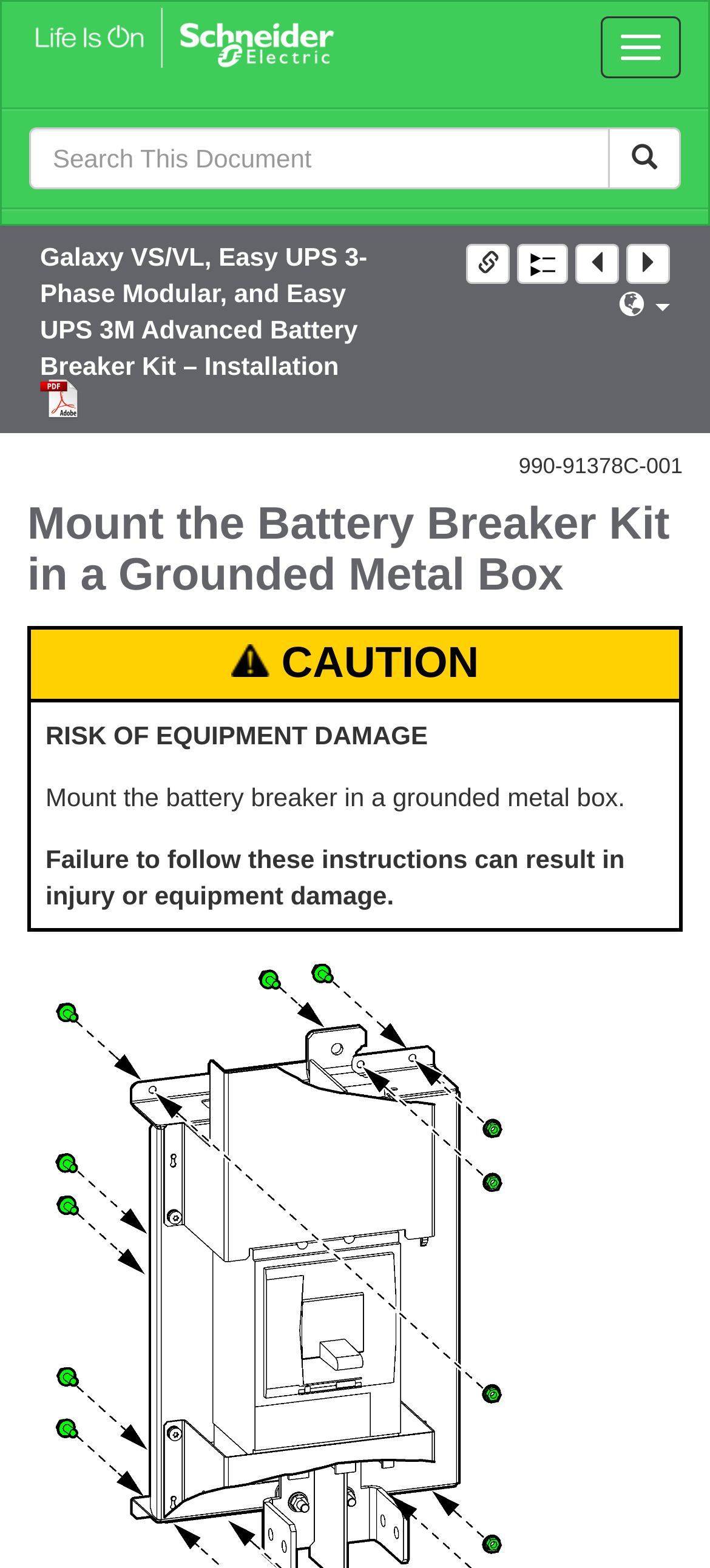Determine the bounding box coordinates of the region that needs to be clicked to achieve the task: "Click the link to Galaxy VS/VL manuals".

[0.056, 0.154, 0.517, 0.243]